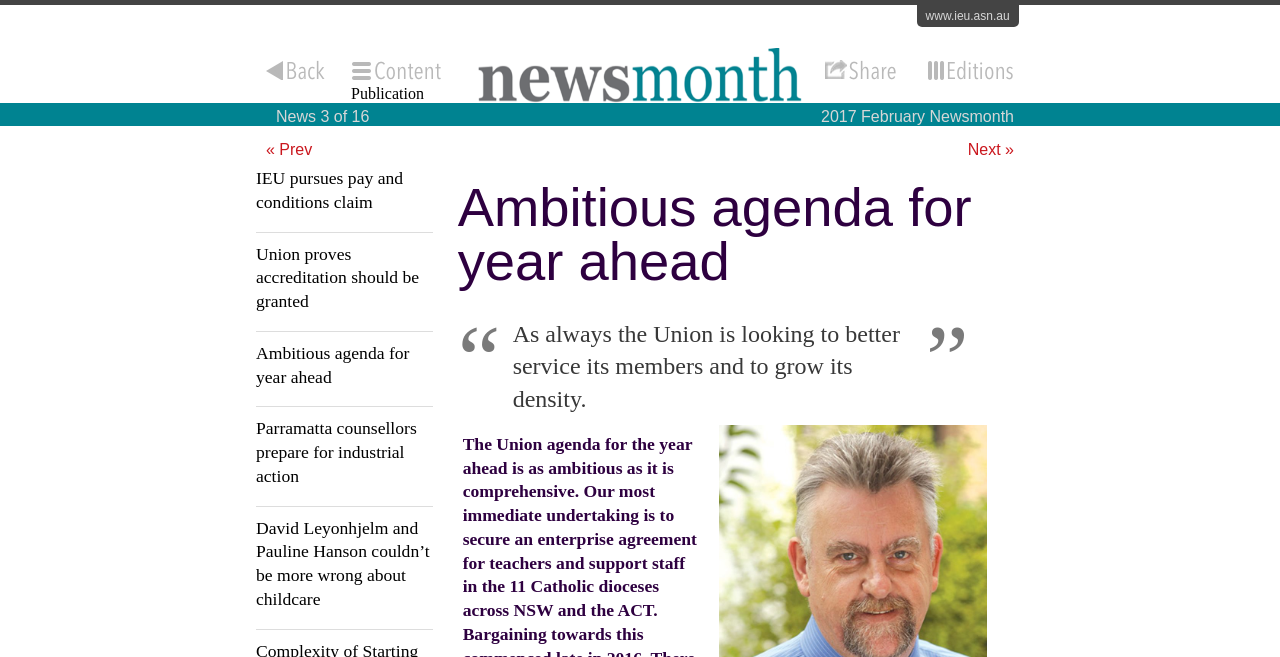Indicate the bounding box coordinates of the clickable region to achieve the following instruction: "visit IEU website."

[0.716, 0.008, 0.796, 0.041]